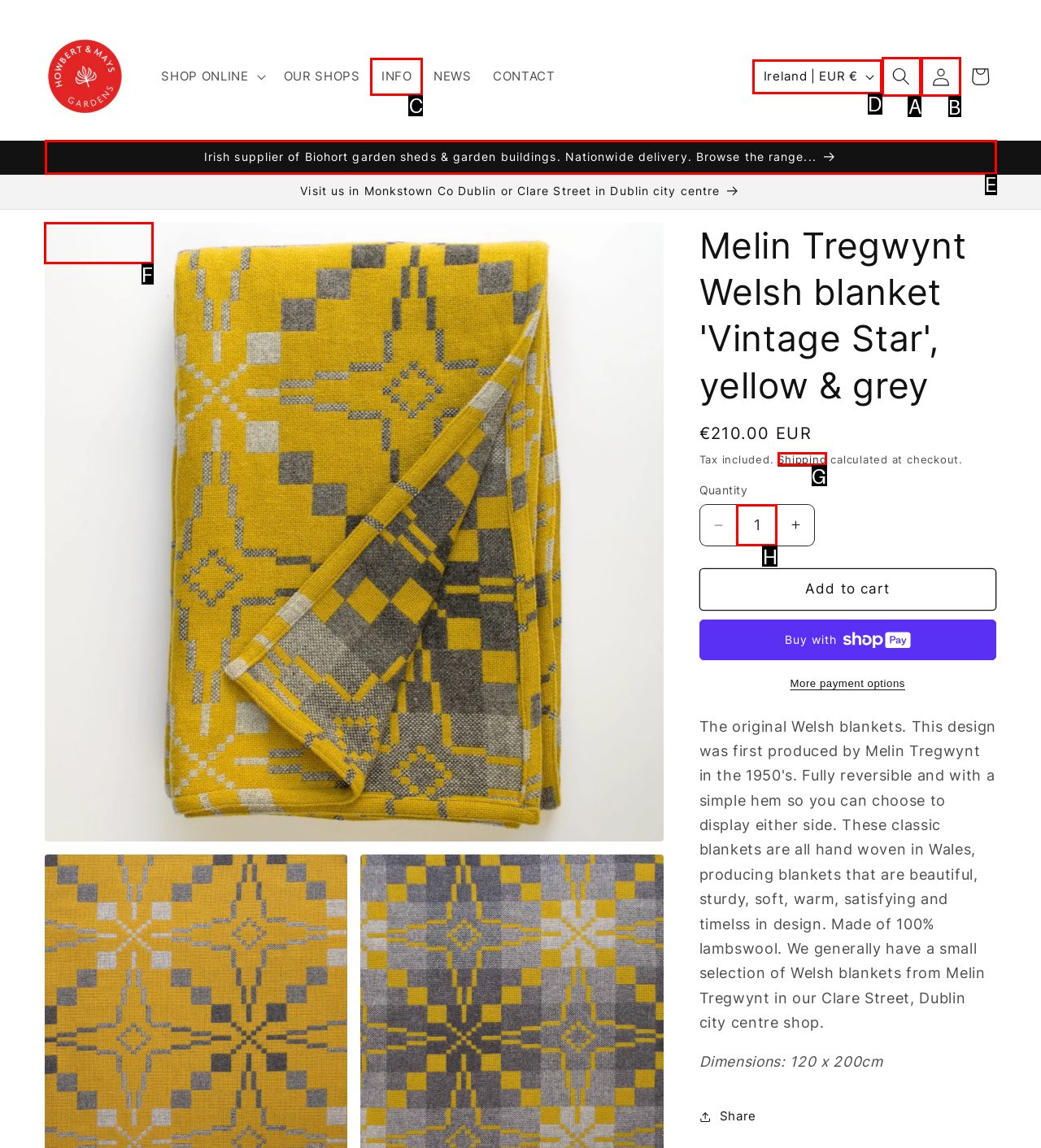Find the correct option to complete this instruction: Log in to your account. Reply with the corresponding letter.

B